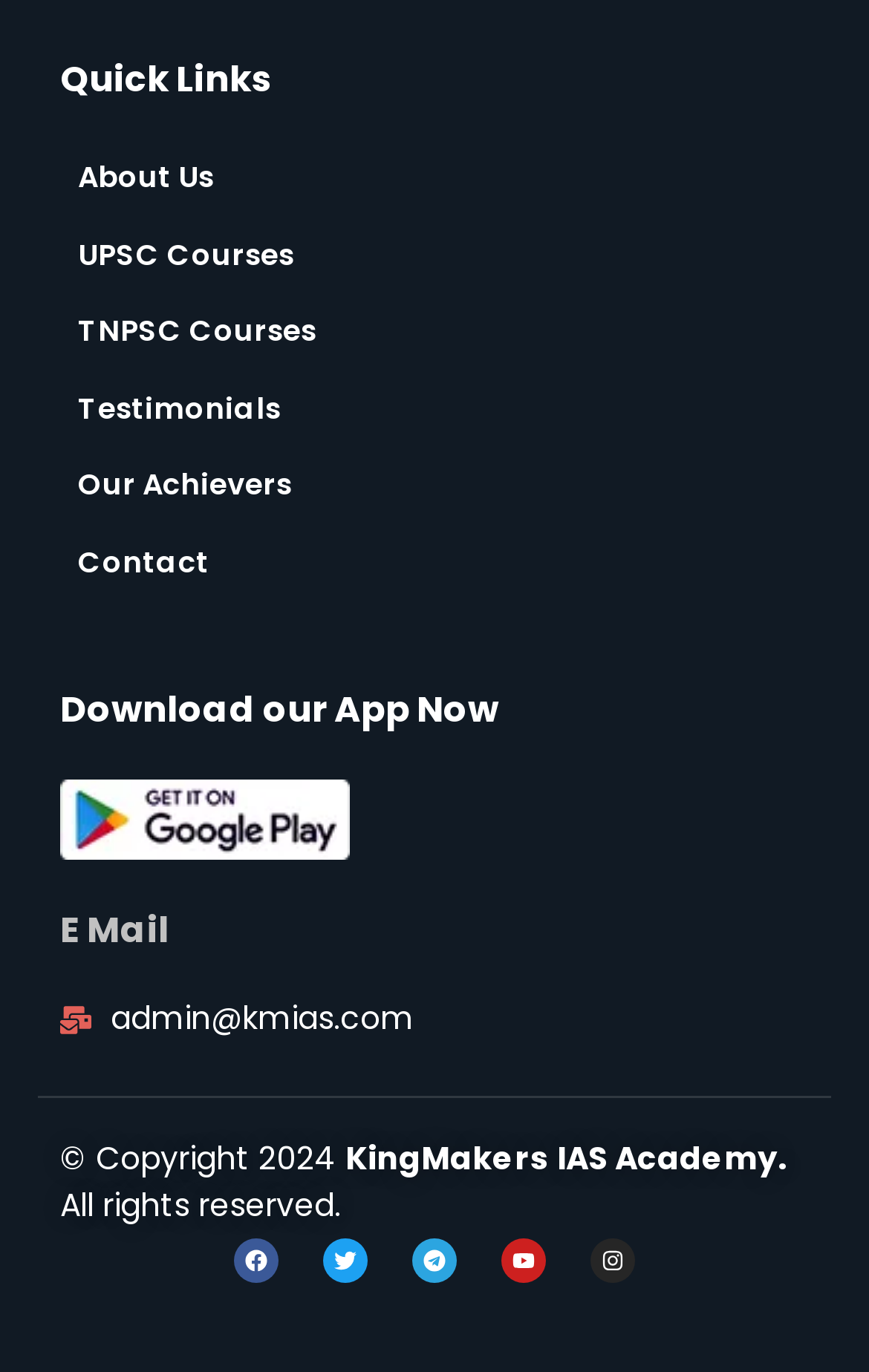Provide your answer to the question using just one word or phrase: What is the year of copyright mentioned on the webpage?

2024